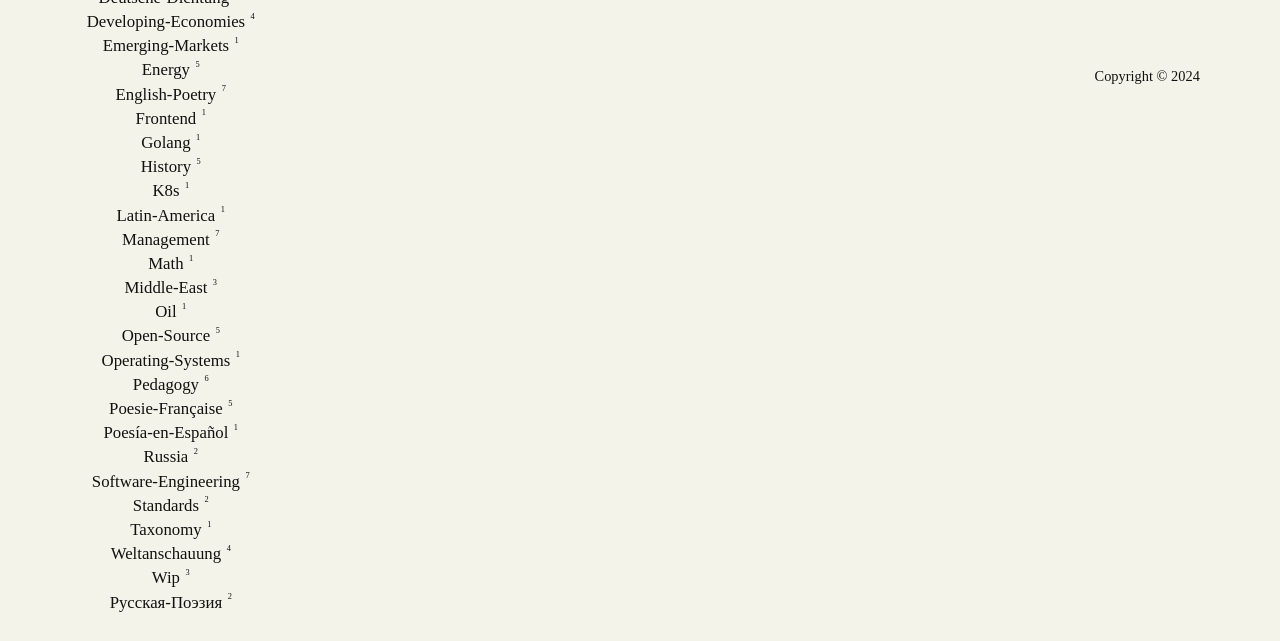Identify the bounding box for the described UI element: "Taxonomy".

[0.095, 0.799, 0.164, 0.853]